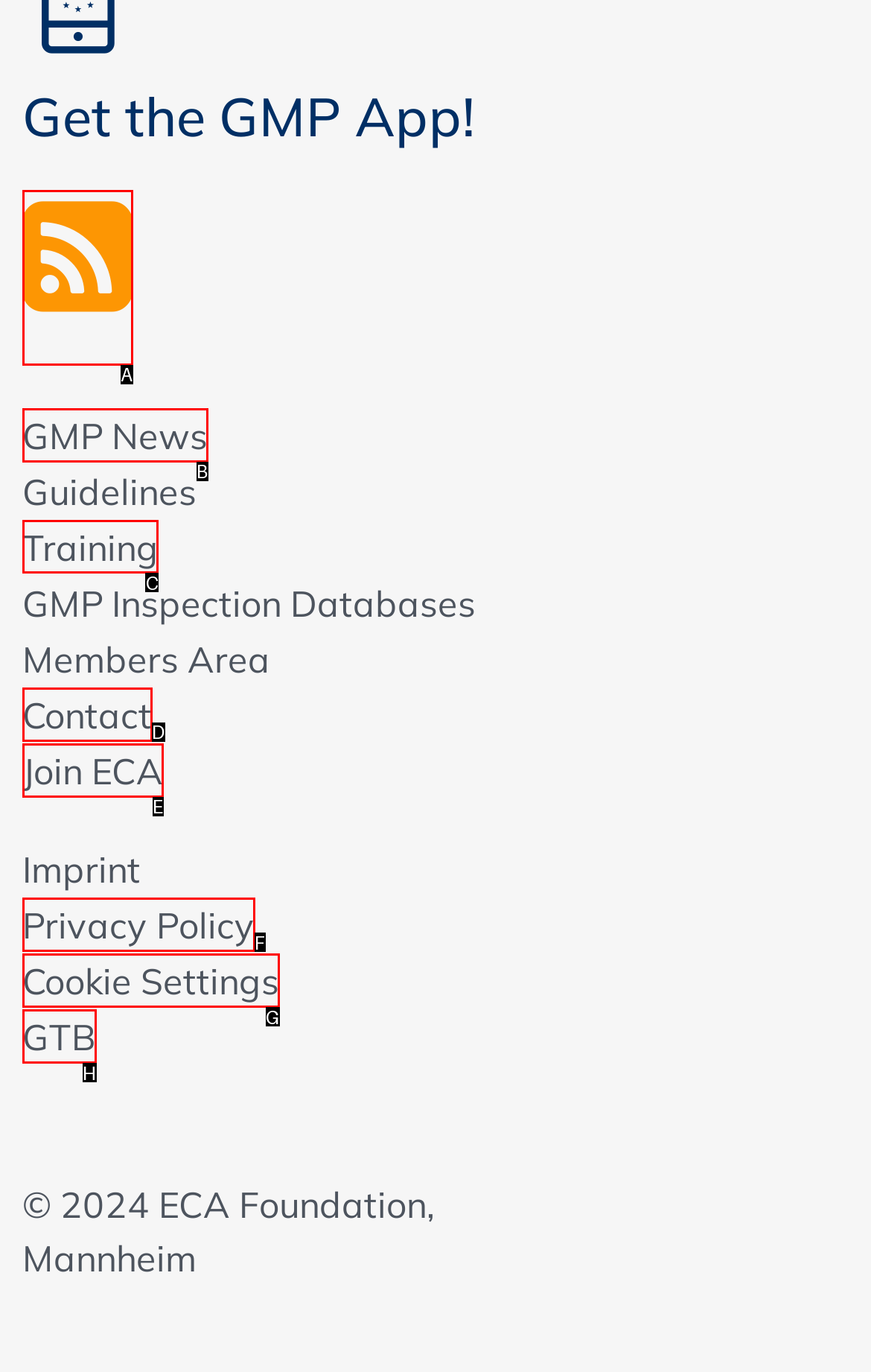Point out the letter of the HTML element you should click on to execute the task: Go to Training
Reply with the letter from the given options.

C